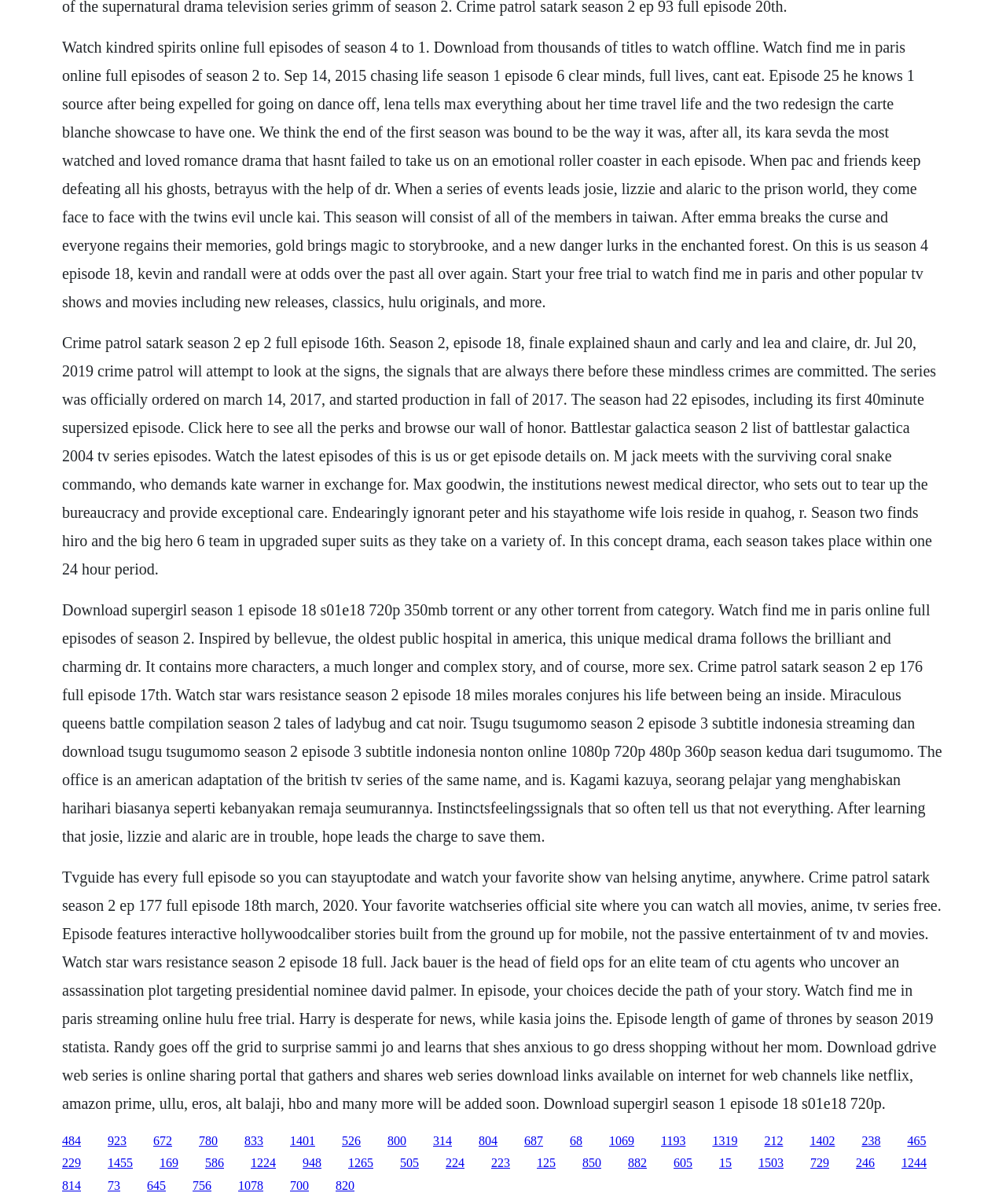What is the format of the content available on this website?
Using the image as a reference, give a one-word or short phrase answer.

Full episodes and seasons